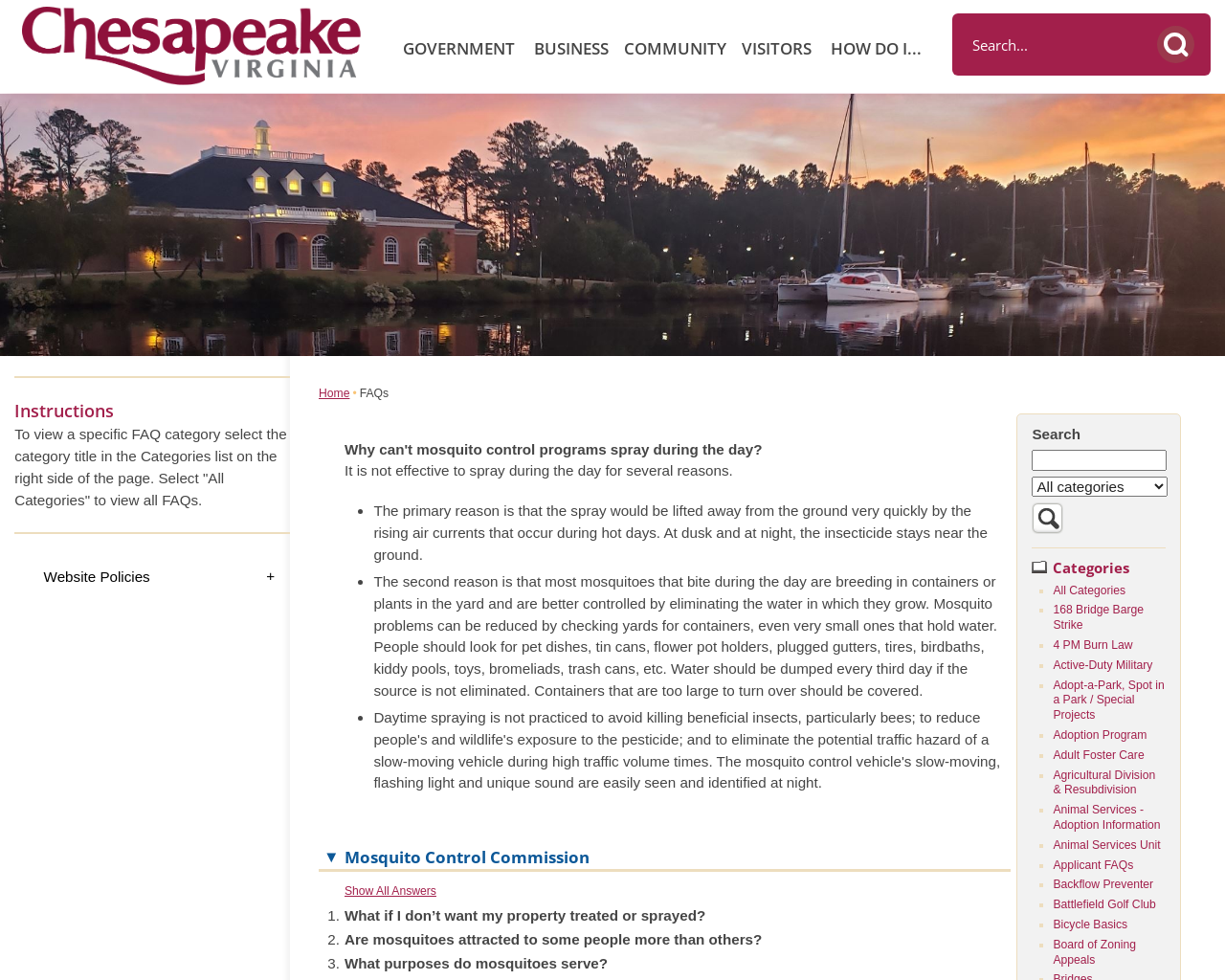Provide a brief response using a word or short phrase to this question:
What are the categories listed under 'Categories'?

Various government and community topics